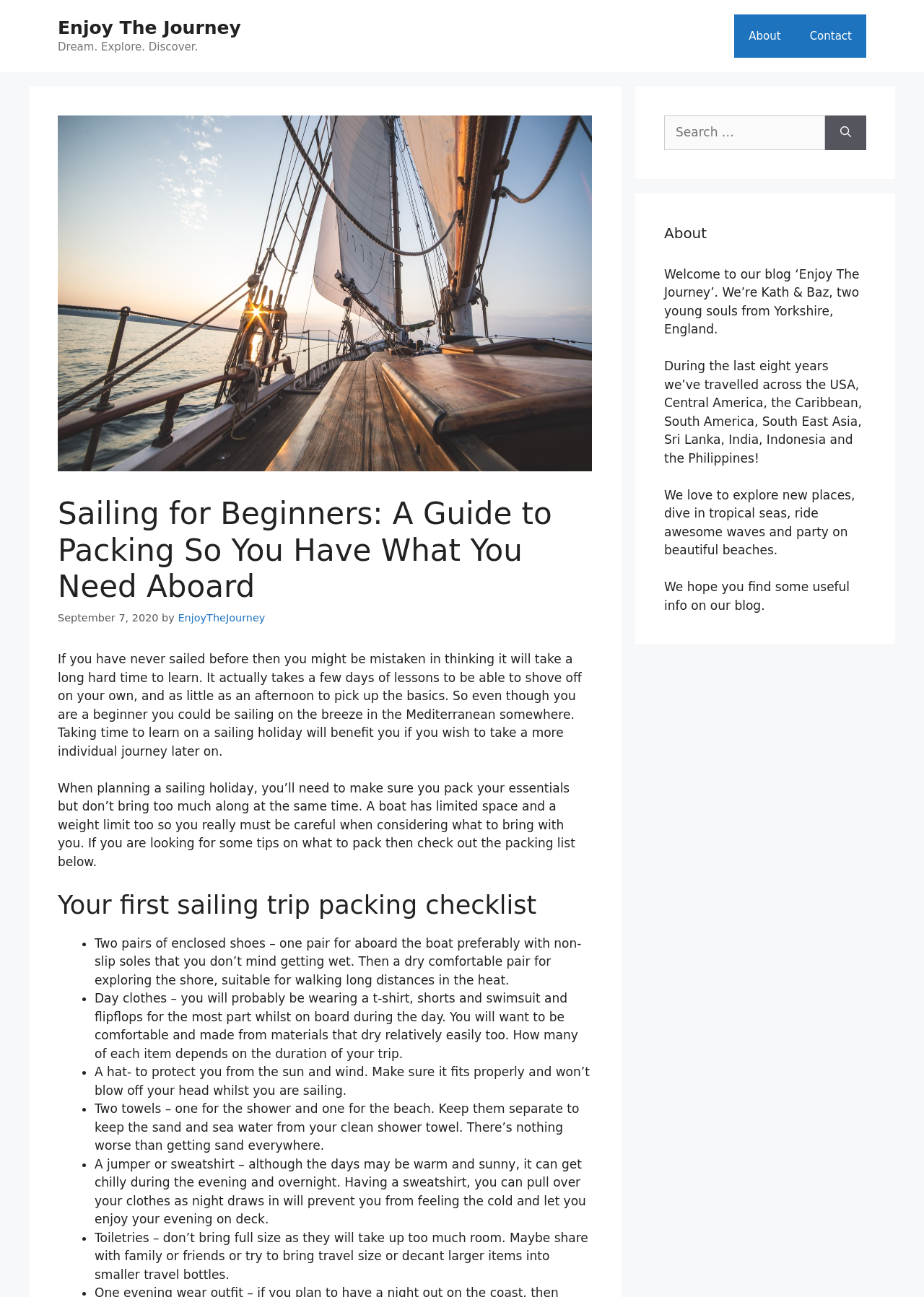Give a one-word or short-phrase answer to the following question: 
Who are the authors of the blog 'Enjoy The Journey'?

Kath & Baz